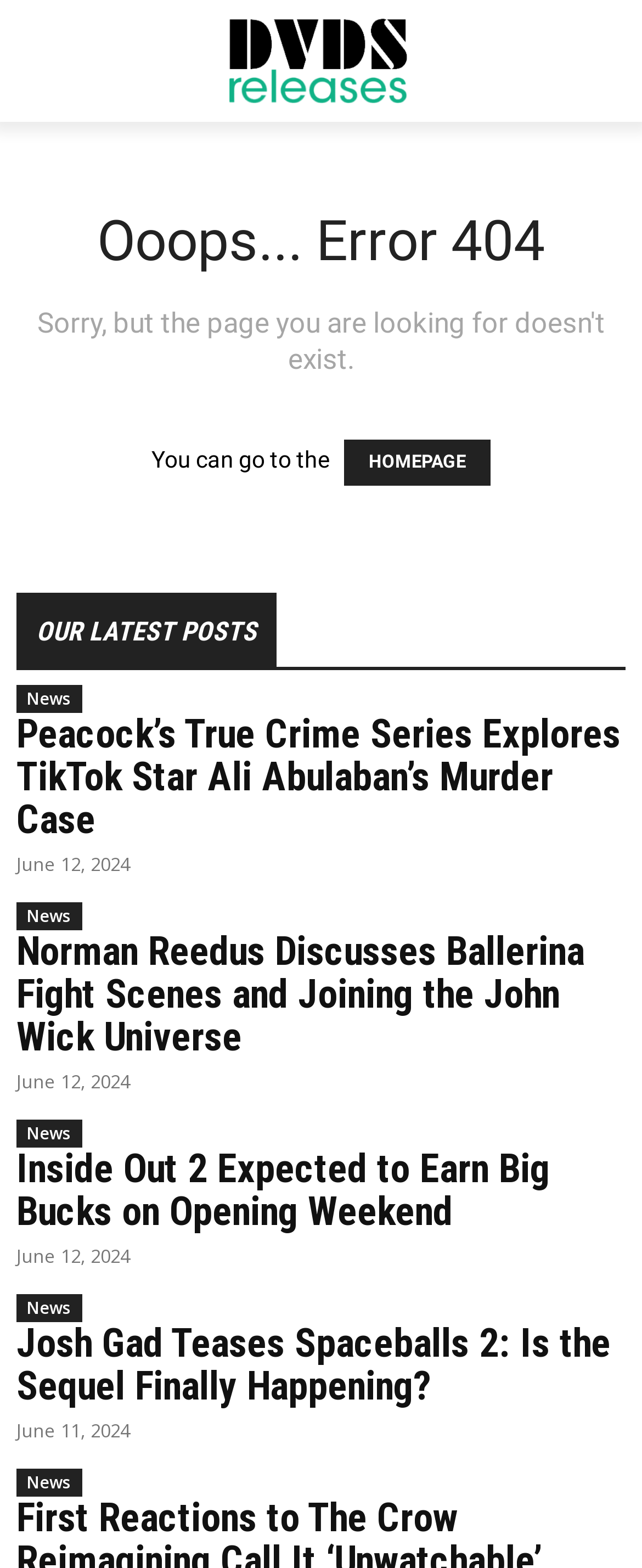Provide the bounding box coordinates for the UI element described in this sentence: "News". The coordinates should be four float values between 0 and 1, i.e., [left, top, right, bottom].

[0.026, 0.714, 0.128, 0.732]